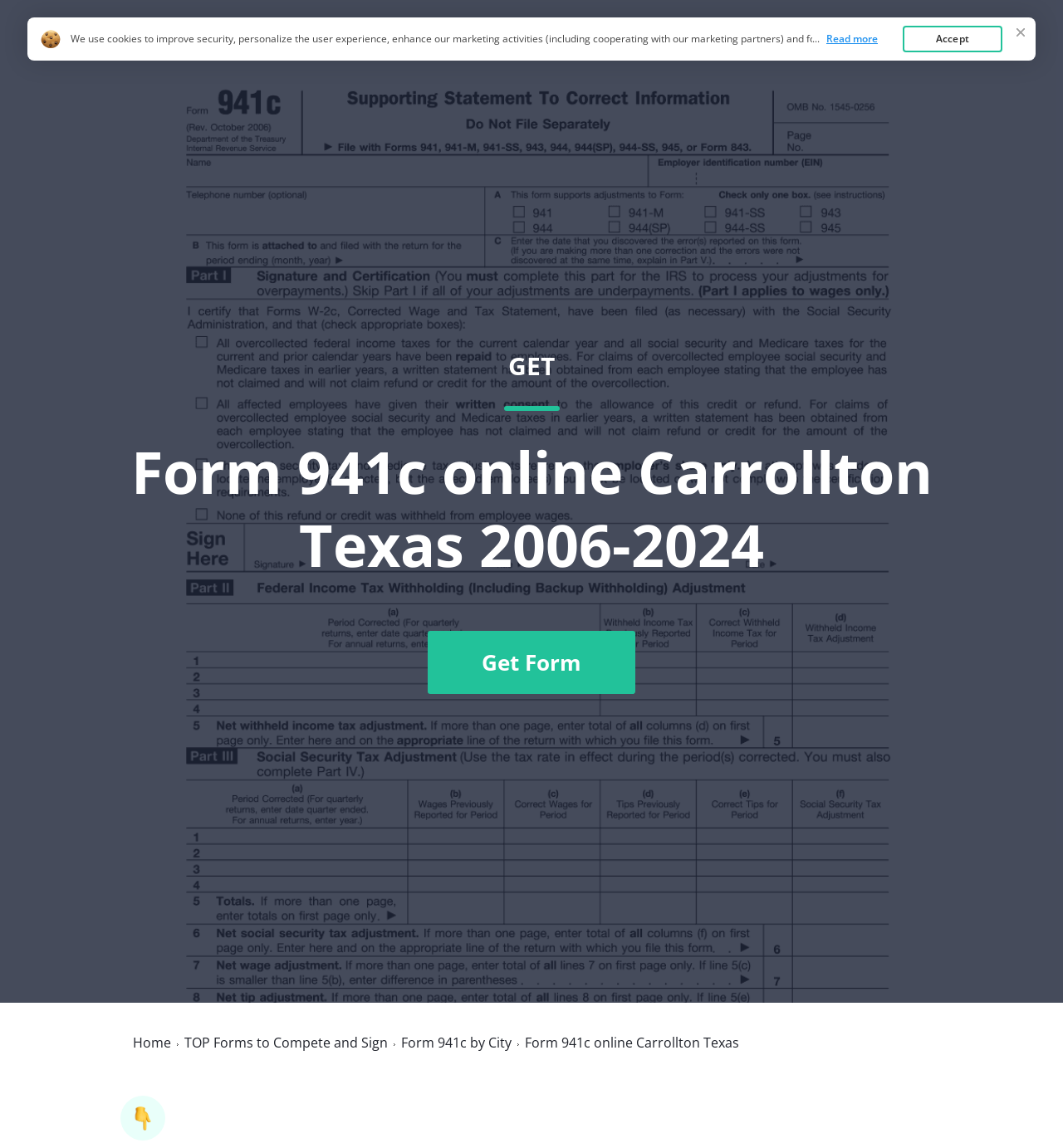Based on the image, provide a detailed and complete answer to the question: 
What is the name of the form on this webpage?

I determined the answer by looking at the image element with the text 'Form 941c' and the heading element with the text 'Form 941c online Carrollton Texas 2006-2024', which suggests that the form being referred to is Form 941c.